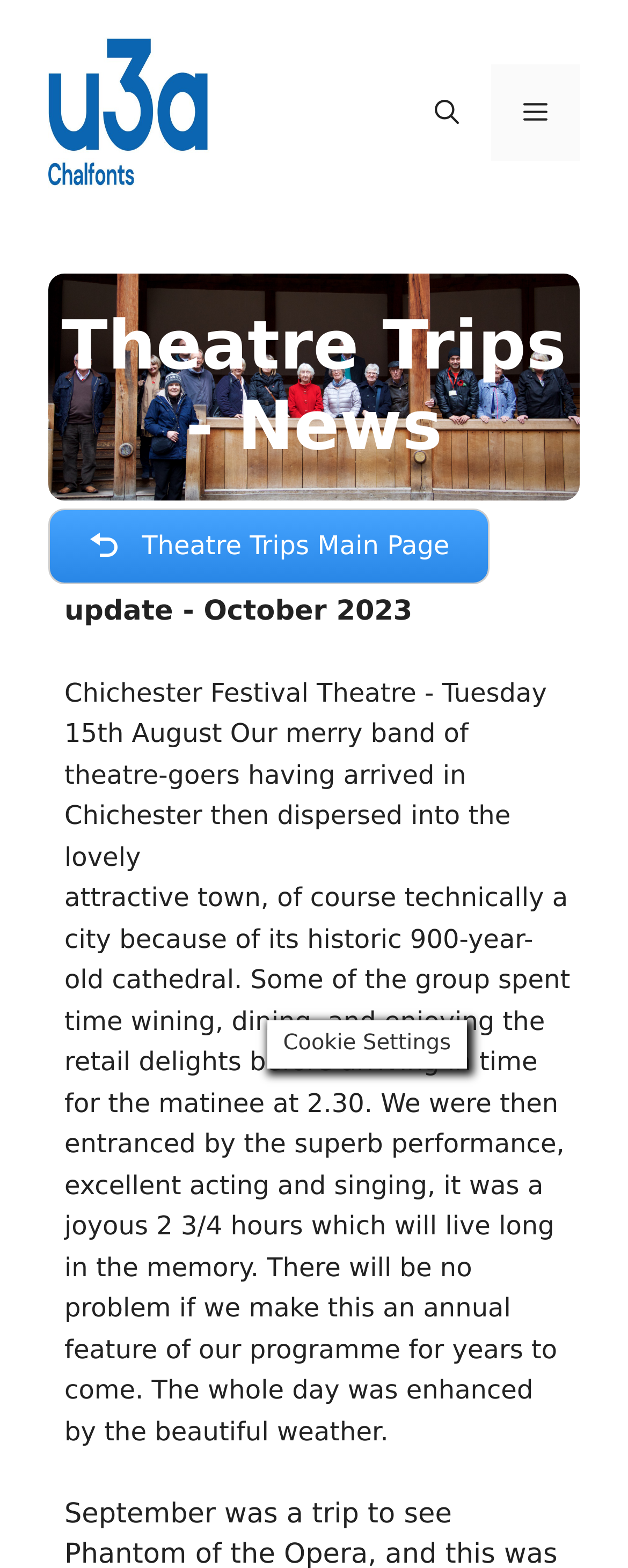Using the provided element description, identify the bounding box coordinates as (top-left x, top-left y, bottom-right x, bottom-right y). Ensure all values are between 0 and 1. Description: aria-label="Open search"

[0.641, 0.041, 0.782, 0.103]